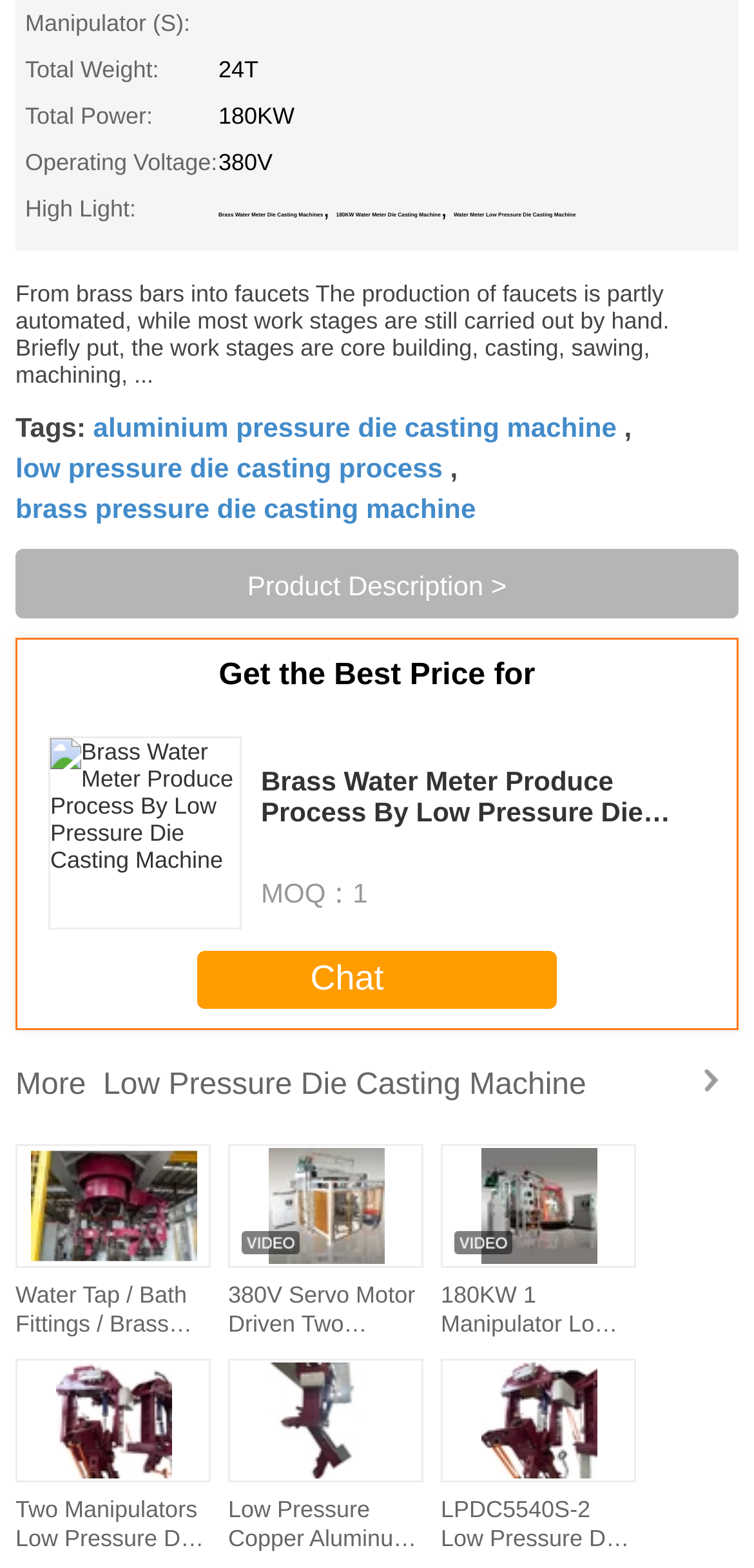Identify the bounding box coordinates of the element that should be clicked to fulfill this task: "Email a friend". The coordinates should be provided as four float numbers between 0 and 1, i.e., [left, top, right, bottom].

None